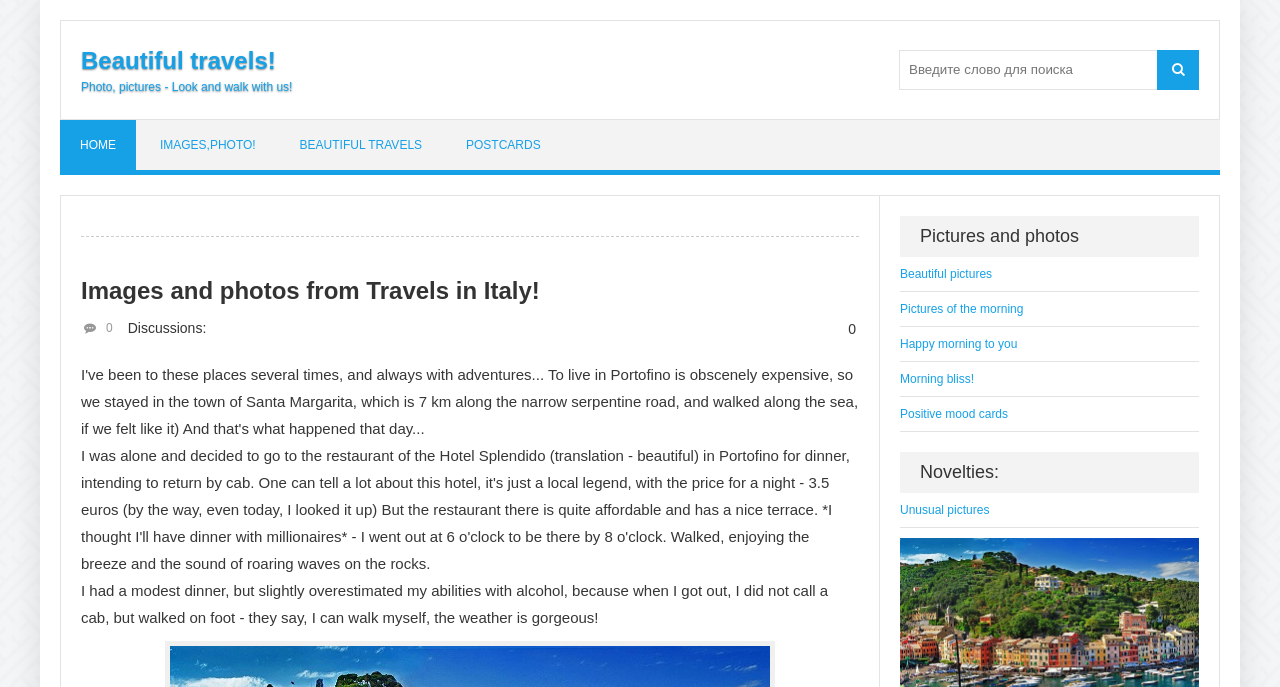Explain the contents of the webpage comprehensively.

This webpage appears to be a travel blog or photo gallery focused on Italy, with a mix of personal anecdotes and curated images. At the top, there is a prominent link titled "Beautiful travels! Photo, pictures - Look and walk with us!" that likely serves as a call-to-action or introduction to the content. 

To the right of this link, there is a search bar with a placeholder text "Введите слово для поиска" (Enter a word to search) accompanied by a magnifying glass icon. 

Below the search bar, there is a navigation menu with links to different sections, including "HOME", "IMAGES,PHOTO!", "BEAUTIFUL TRAVELS", and "POSTCARDS". 

The main content area is divided into two sections. The left section features a heading "Images and photos from Travels in Italy!" followed by a personal account of a travel experience, describing a dinner and a walk in the evening. 

The right section is dedicated to showcasing various image categories, with links to "Pictures and photos", "Beautiful pictures", "Pictures of the morning", and other themed collections. There are also links to "Novelties" and "Unusual pictures" towards the bottom of this section.